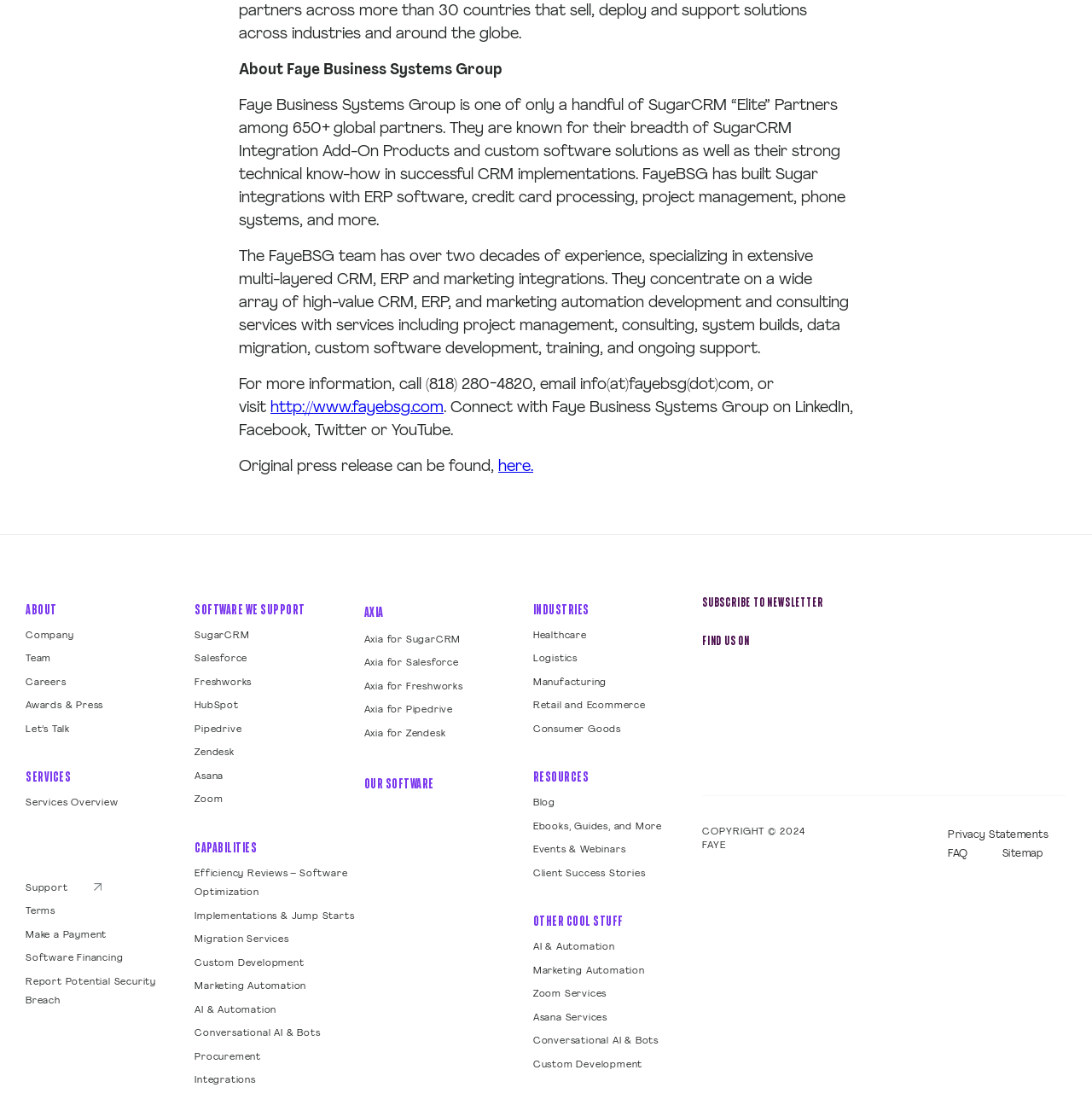Please find the bounding box coordinates of the clickable region needed to complete the following instruction: "Click on the 'About' navigation". The bounding box coordinates must consist of four float numbers between 0 and 1, i.e., [left, top, right, bottom].

[0.023, 0.567, 0.178, 0.674]